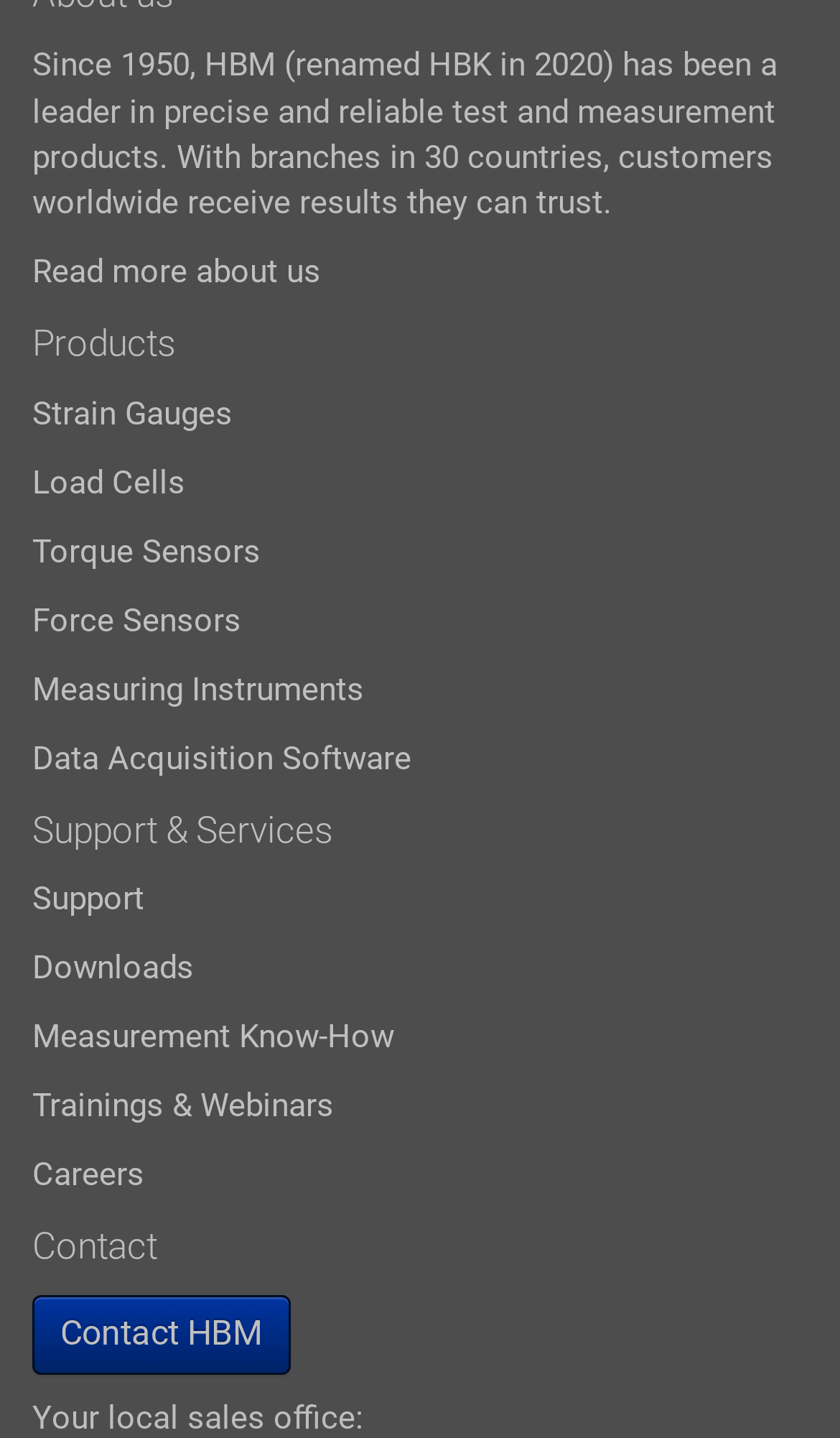Answer the question briefly using a single word or phrase: 
How many countries does the company have branches in?

30